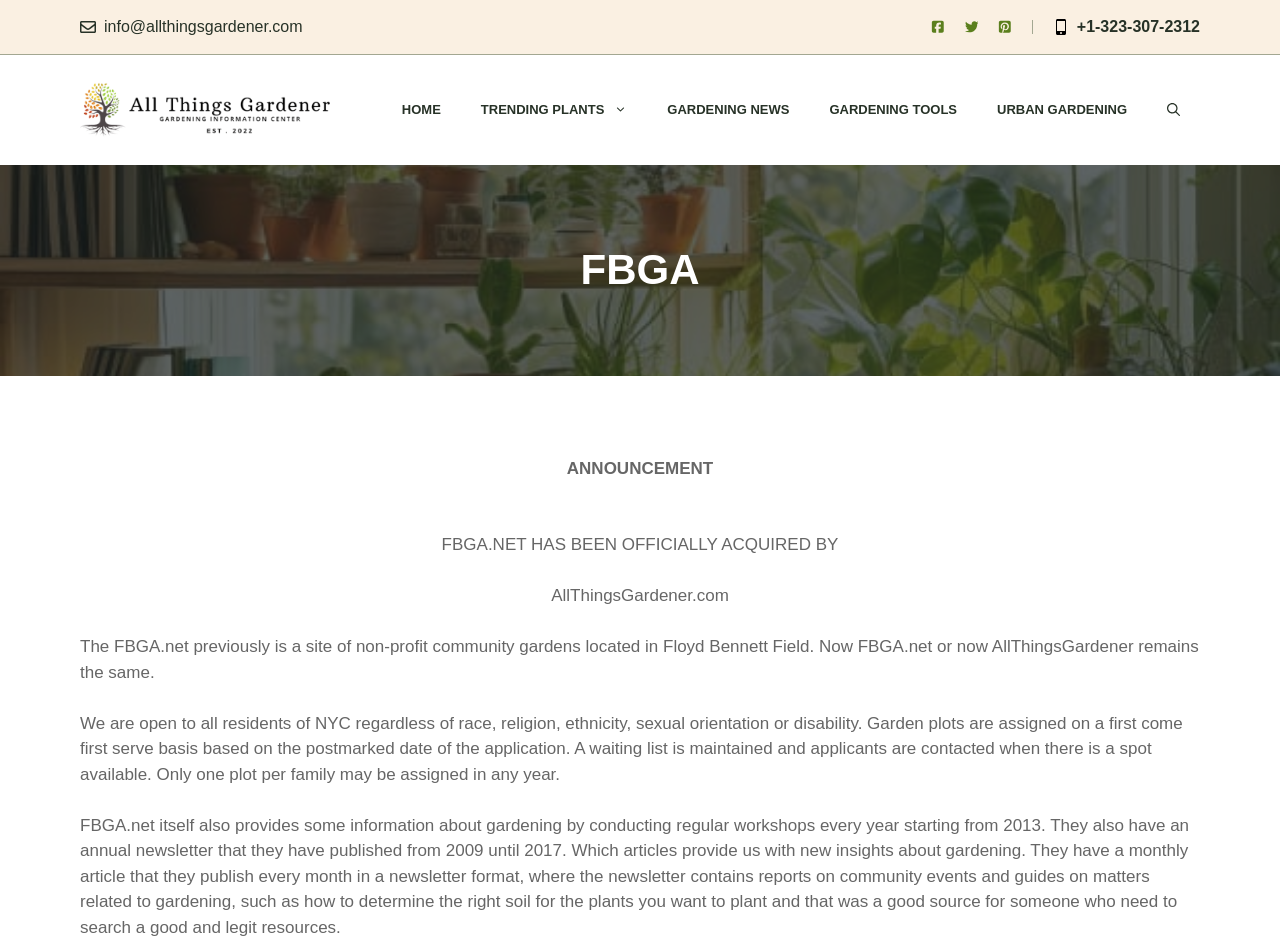For the element described, predict the bounding box coordinates as (top-left x, top-left y, bottom-right x, bottom-right y). All values should be between 0 and 1. Element description: +1-323-307-2312

[0.841, 0.019, 0.938, 0.037]